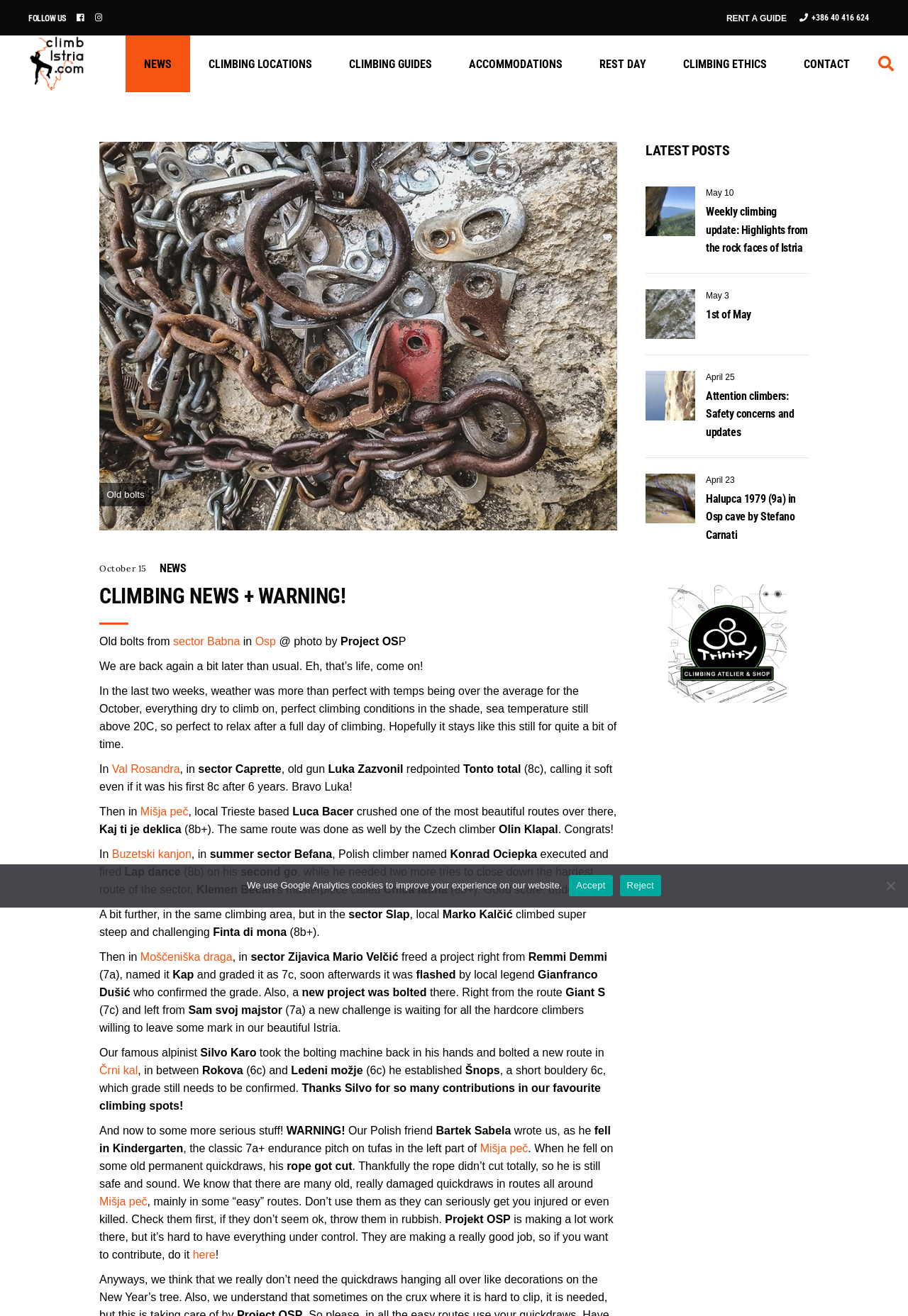Locate the bounding box coordinates of the element's region that should be clicked to carry out the following instruction: "Click on October 15". The coordinates need to be four float numbers between 0 and 1, i.e., [left, top, right, bottom].

[0.109, 0.428, 0.162, 0.436]